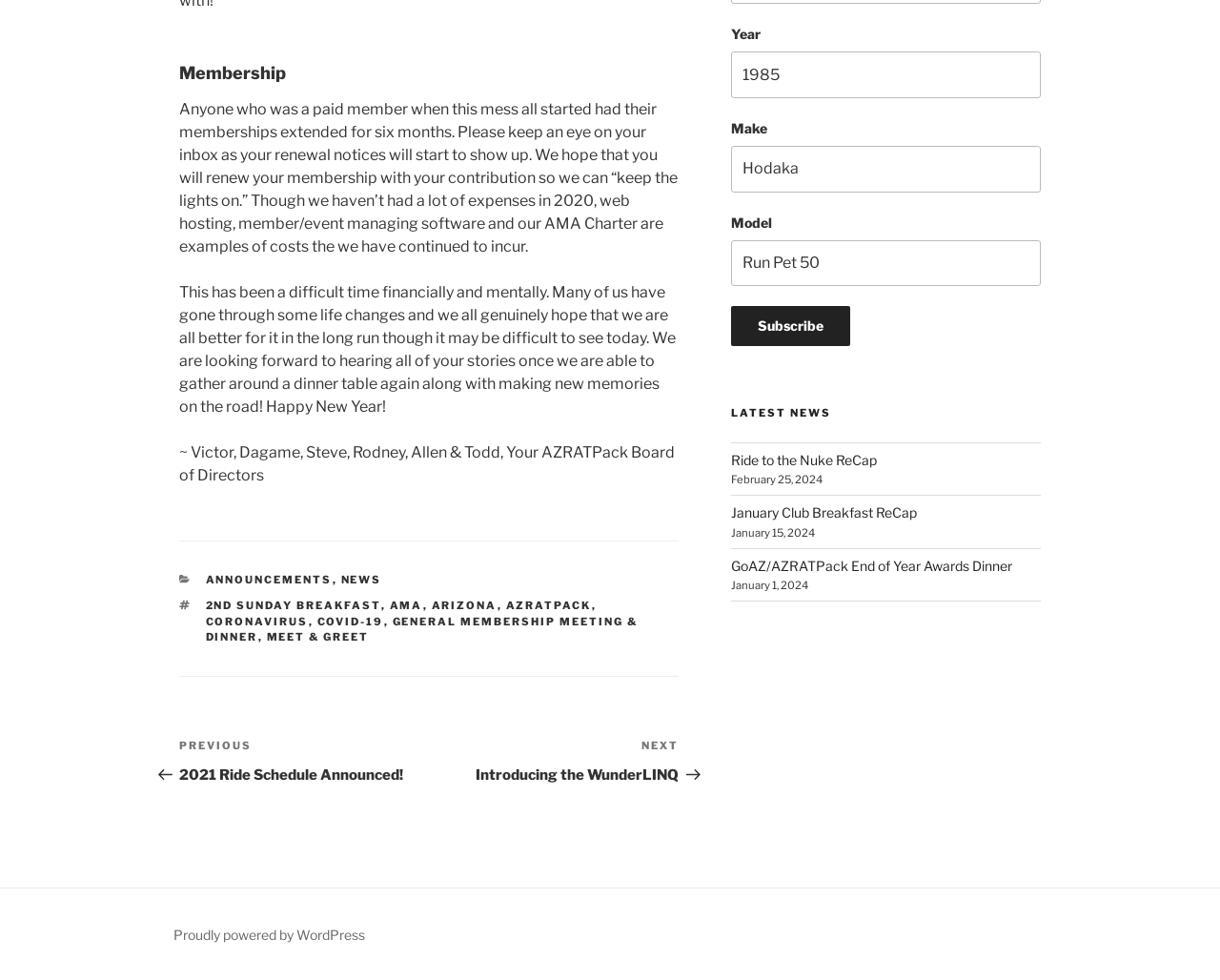Can you specify the bounding box coordinates for the region that should be clicked to fulfill this instruction: "View the 'Ride to the Nuke ReCap' news".

[0.599, 0.461, 0.718, 0.477]